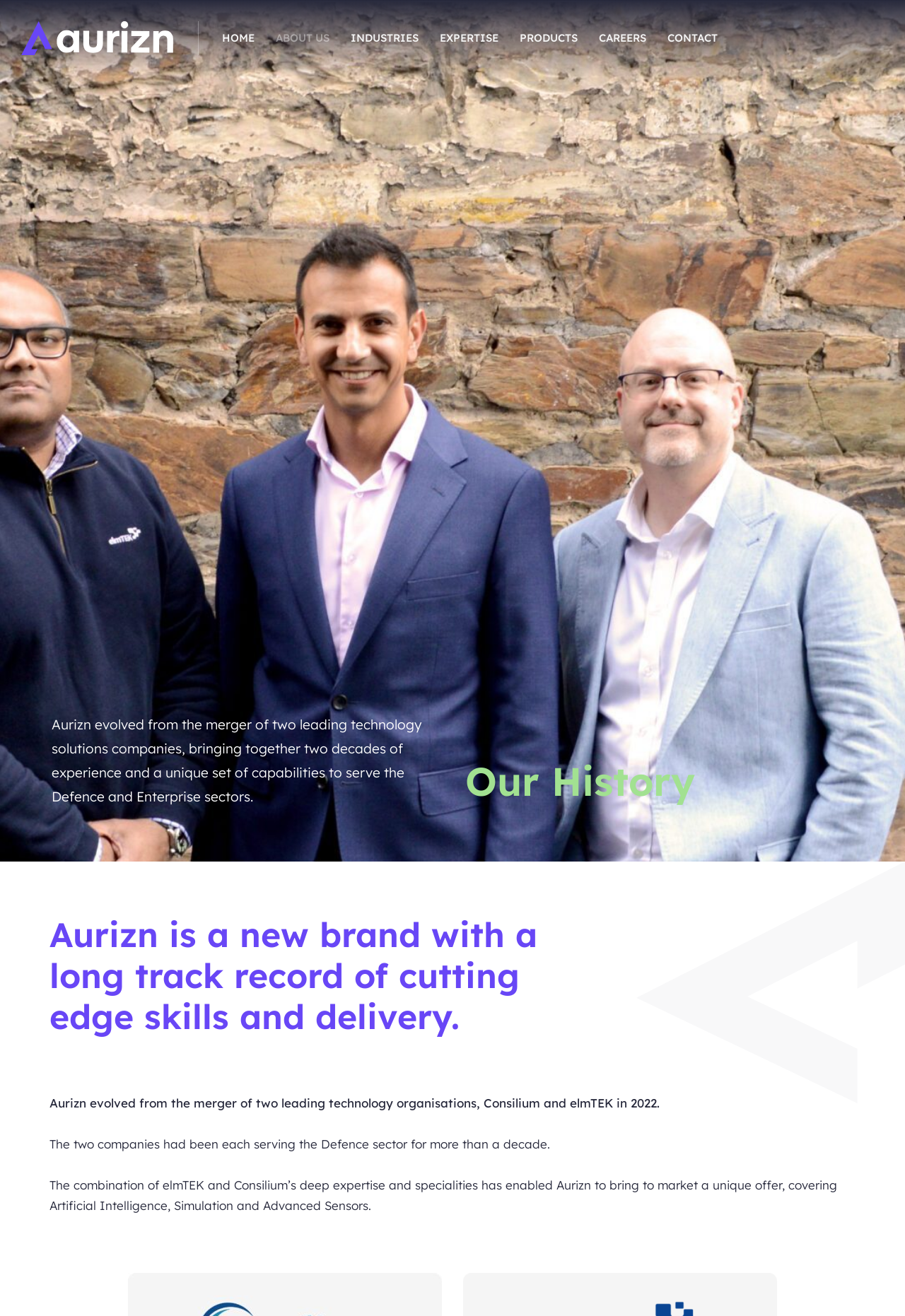Provide a brief response to the question below using one word or phrase:
What is the company name?

Aurizn